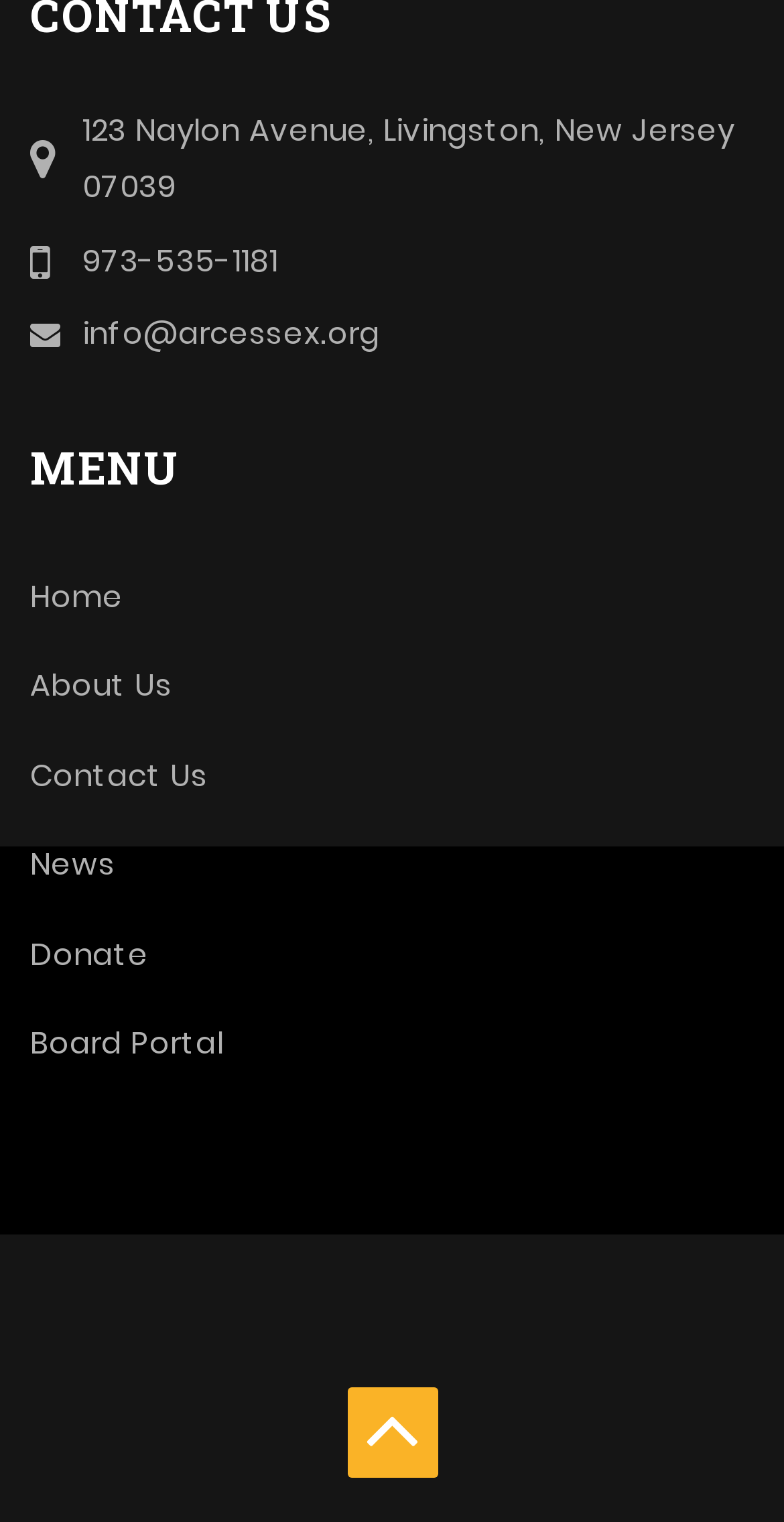Provide a single word or phrase answer to the question: 
What is the email address of the organization?

info@arcessex.org